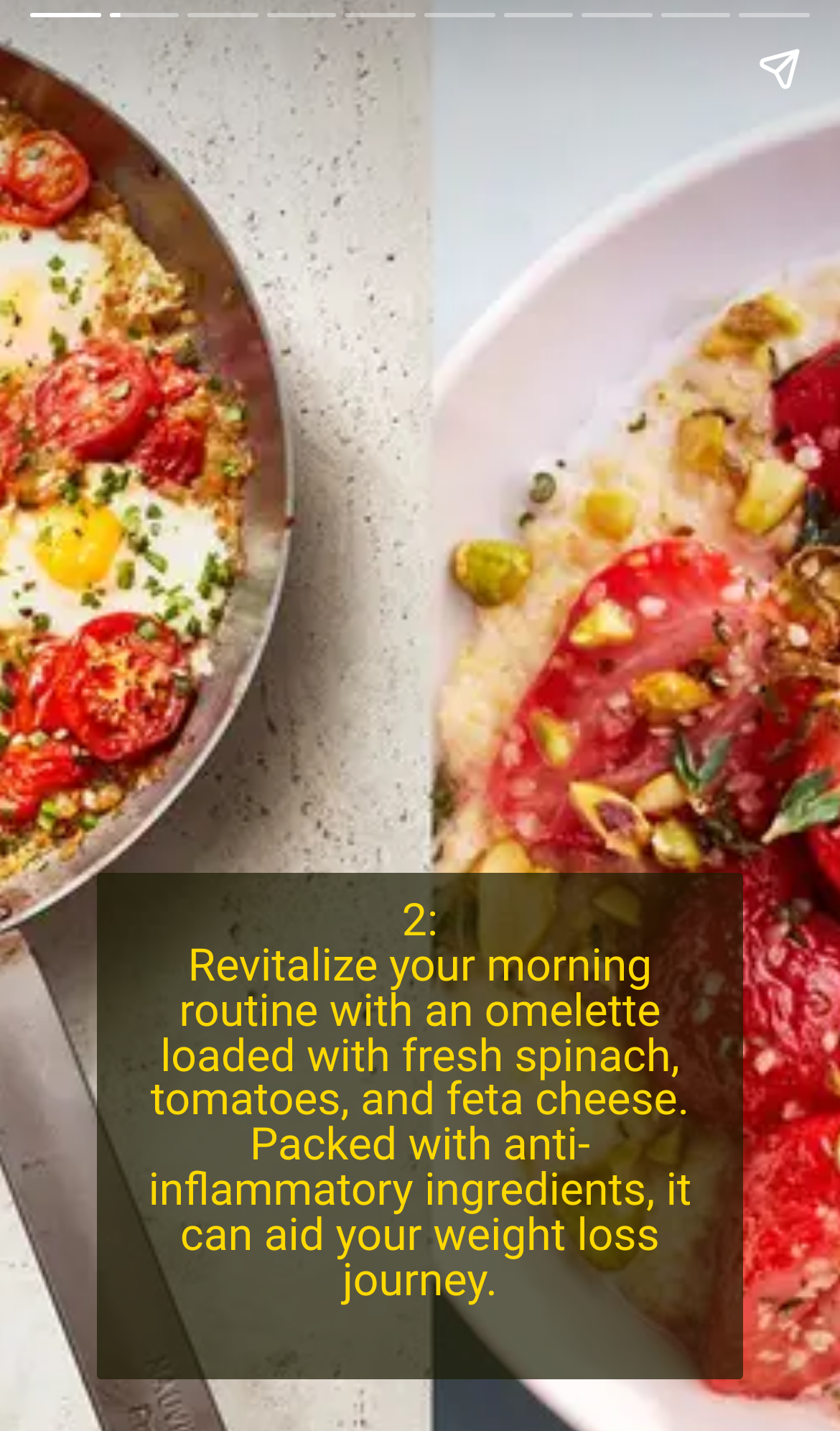Can you find the bounding box coordinates for the UI element given this description: "aria-label="Next page""? Provide the coordinates as four float numbers between 0 and 1: [left, top, right, bottom].

[0.923, 0.113, 1.0, 0.887]